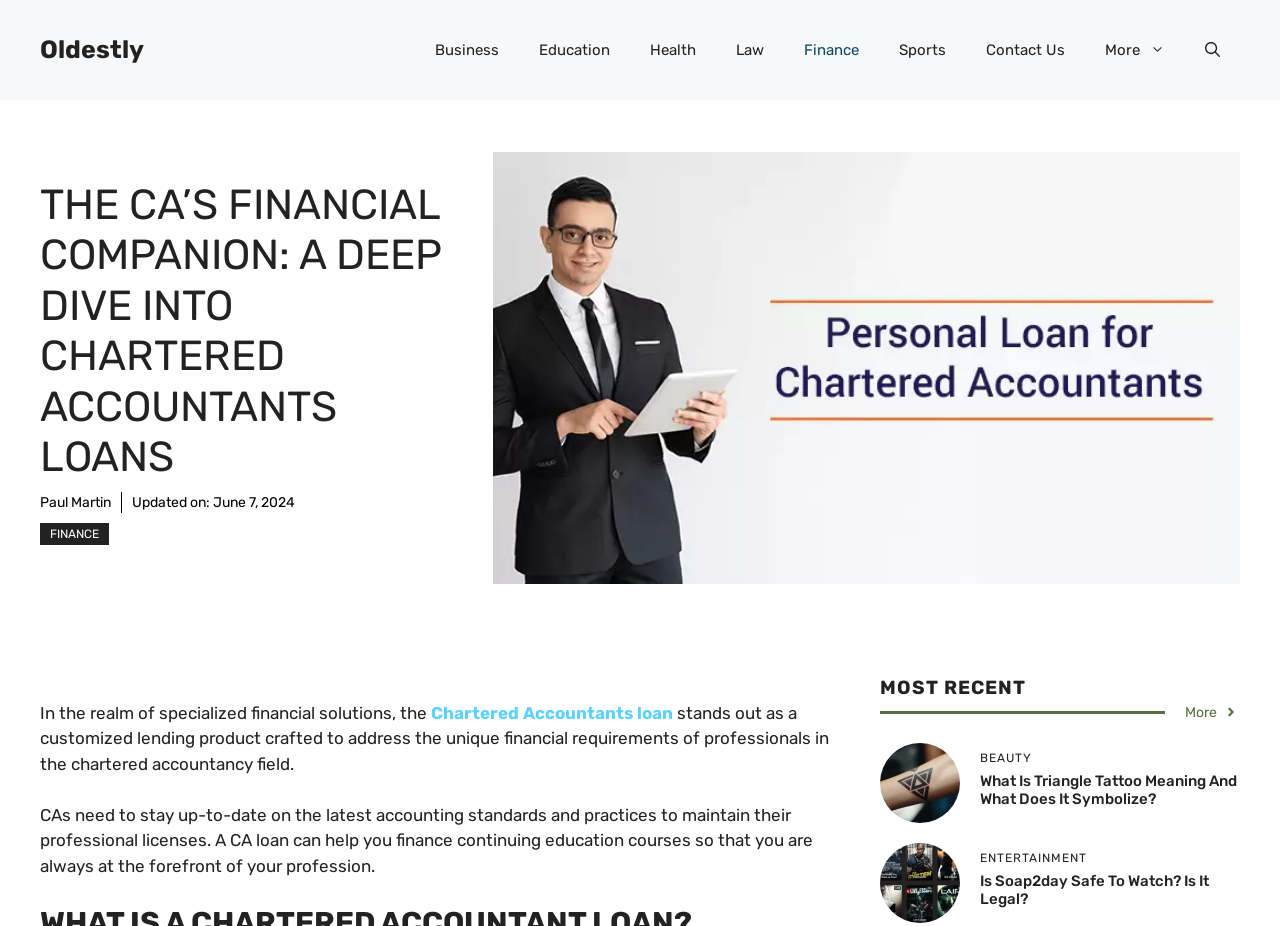Identify the bounding box coordinates of the clickable section necessary to follow the following instruction: "Visit the 'Meet the Team' page". The coordinates should be presented as four float numbers from 0 to 1, i.e., [left, top, right, bottom].

None